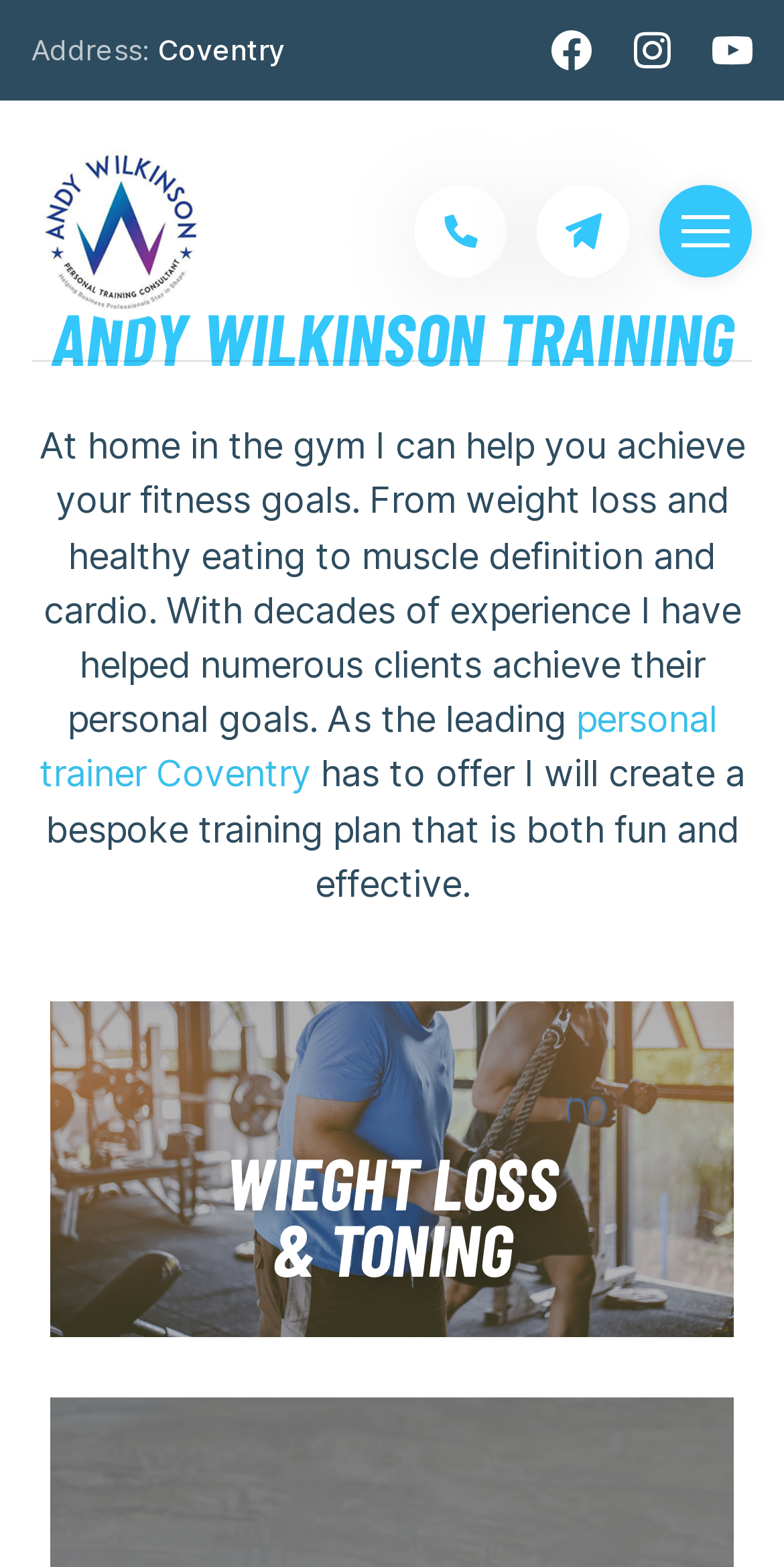Find the bounding box coordinates of the element you need to click on to perform this action: 'Read more about Andy Wilkinson's training services'. The coordinates should be represented by four float values between 0 and 1, in the format [left, top, right, bottom].

[0.05, 0.445, 0.914, 0.507]